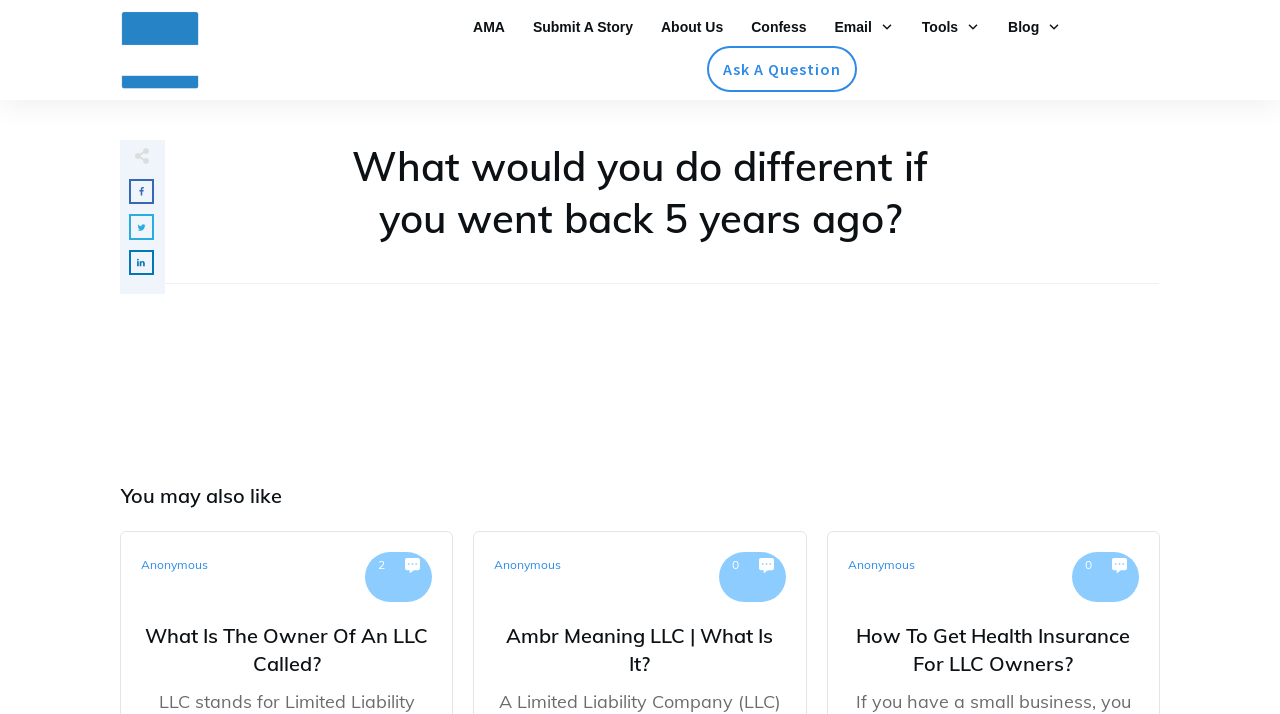Describe every aspect of the webpage in a detailed manner.

This webpage appears to be a blog or article page from the "Startups Anonymous" website. At the top, there is a row of links, including "AMA", "Submit A Story", "About Us", "Confess", "Email", and "Tools", each with a small icon to its right. Below this row, there is a section with a heading that reads "What would you do different if you went back 5 years ago?".

Below the heading, there are three columns of content. The left column contains a series of links, each with a small icon to its left. The middle column contains a series of articles or stories, each with a heading and a link to read more. The headings of these articles include "What Is The Owner Of An LLC Called?", "Ambr Meaning LLC | What Is It?", and "How To Get Health Insurance For LLC Owners?". Each article also has a small icon to its right.

The right column appears to be empty, except for a small "Blog" label at the top. There is a horizontal separator line below the top section, separating it from the rest of the content. Overall, the webpage has a simple and clean layout, with a focus on presenting a series of articles or stories to the reader.